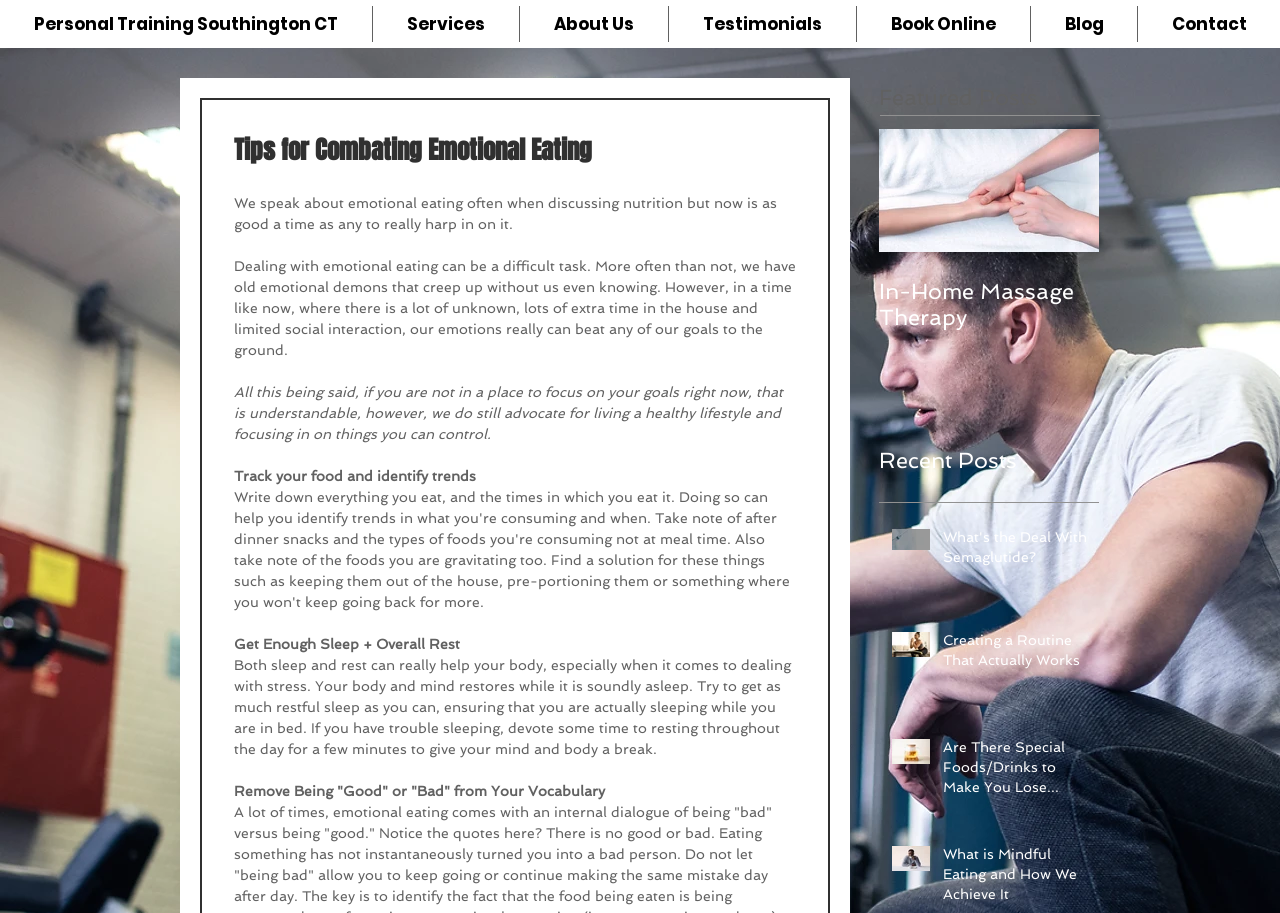Identify the title of the webpage and provide its text content.

Tips for Combating Emotional Eating